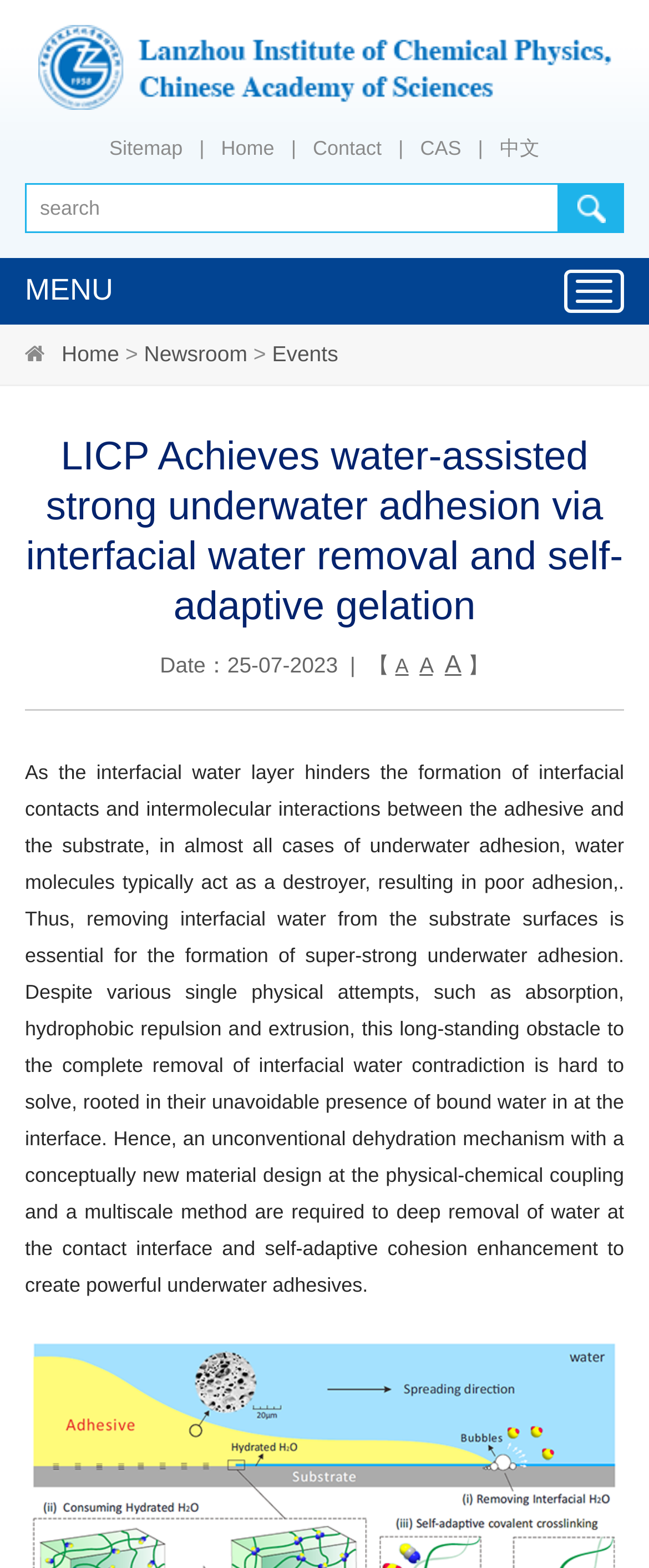Identify the bounding box coordinates necessary to click and complete the given instruction: "Go to the home page".

[0.341, 0.087, 0.423, 0.102]